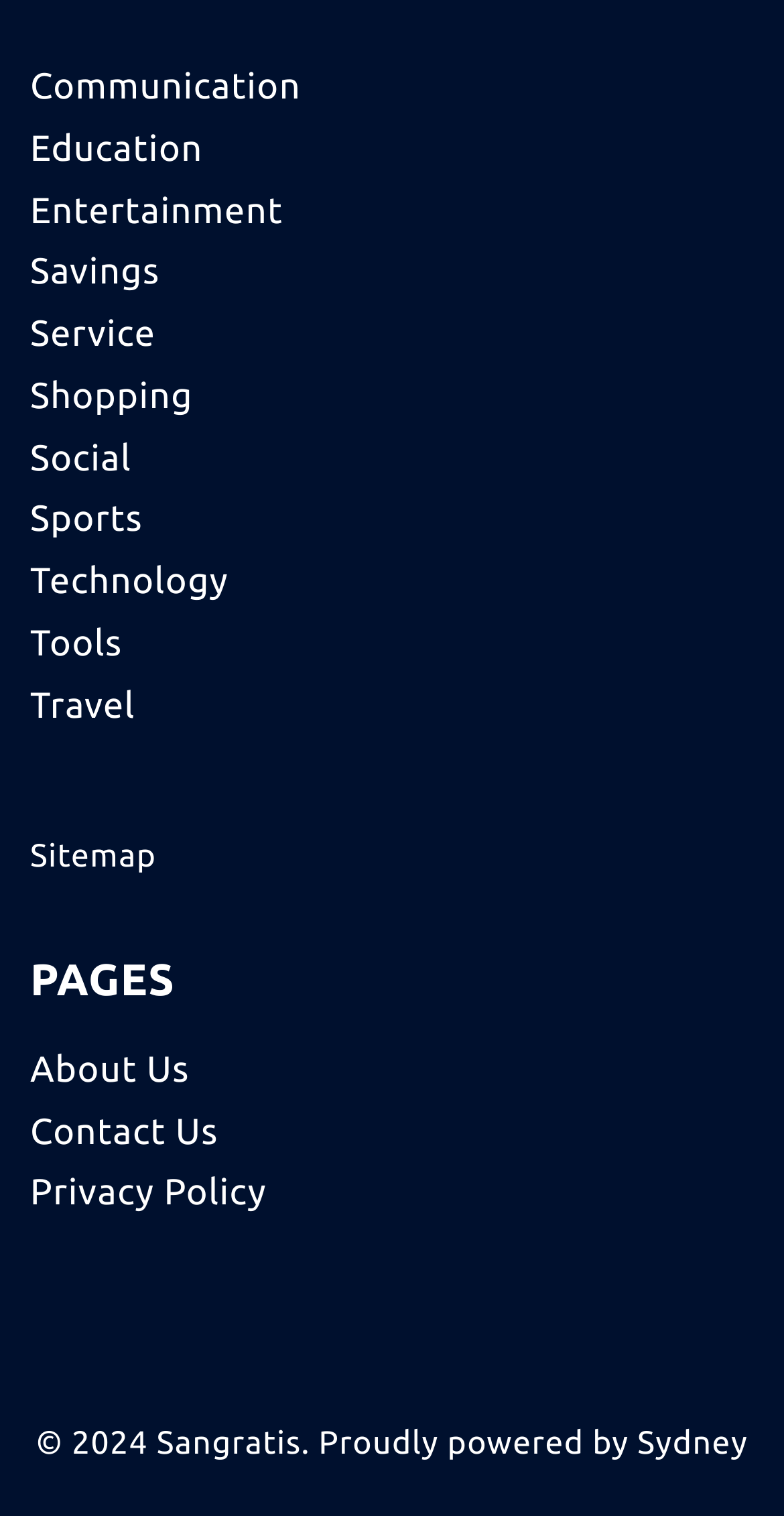Provide a one-word or short-phrase response to the question:
What is the copyright year of the website?

2024